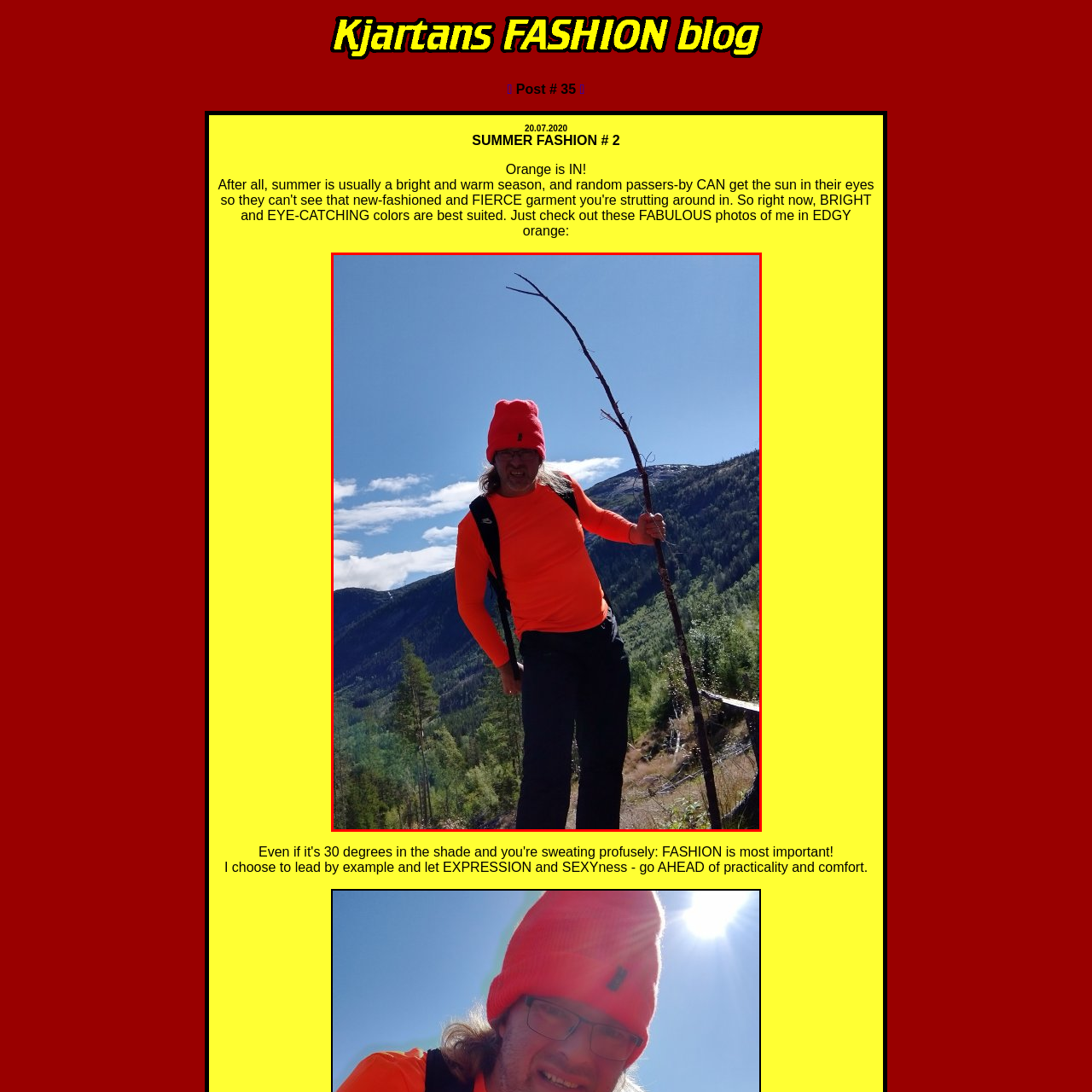Analyze the picture within the red frame, Is the landscape in the image urban? 
Provide a one-word or one-phrase response.

No